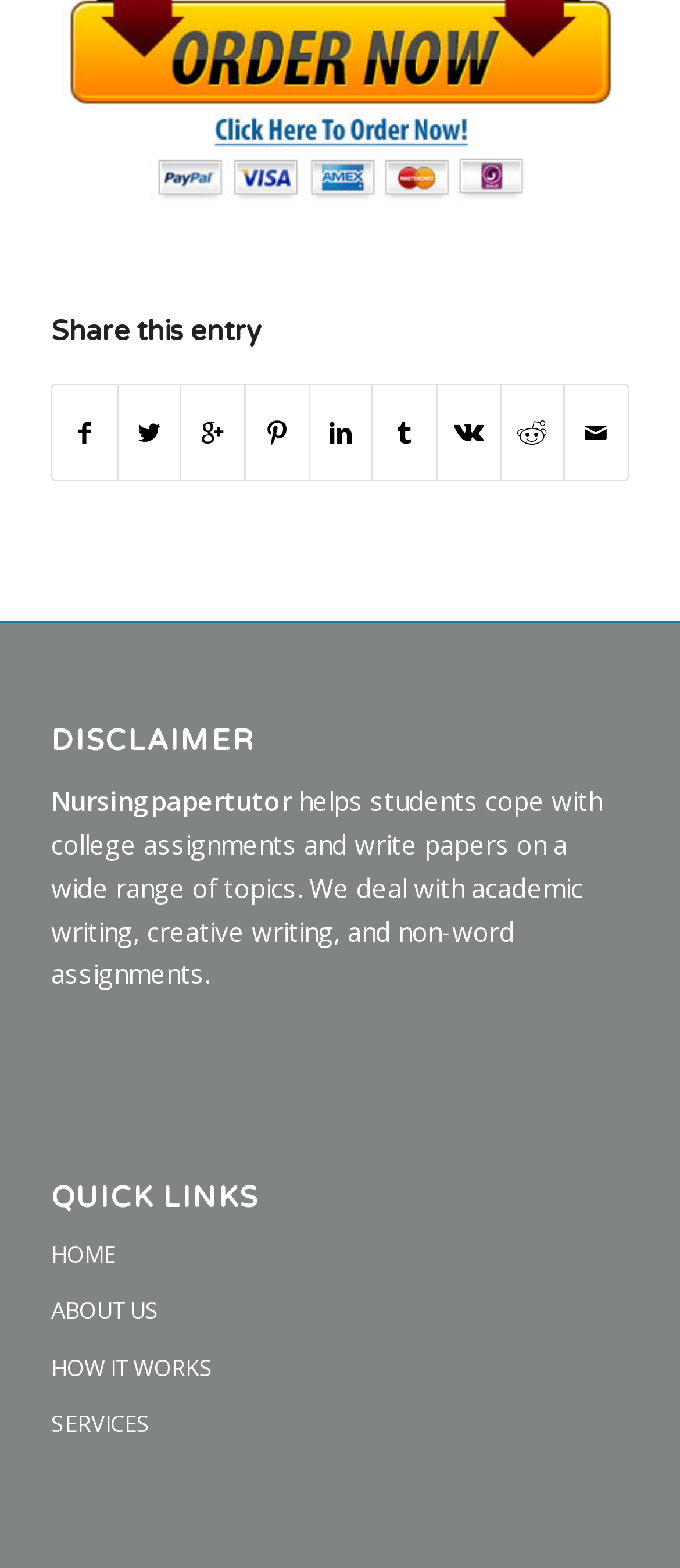Could you indicate the bounding box coordinates of the region to click in order to complete this instruction: "View services".

[0.075, 0.891, 0.925, 0.927]